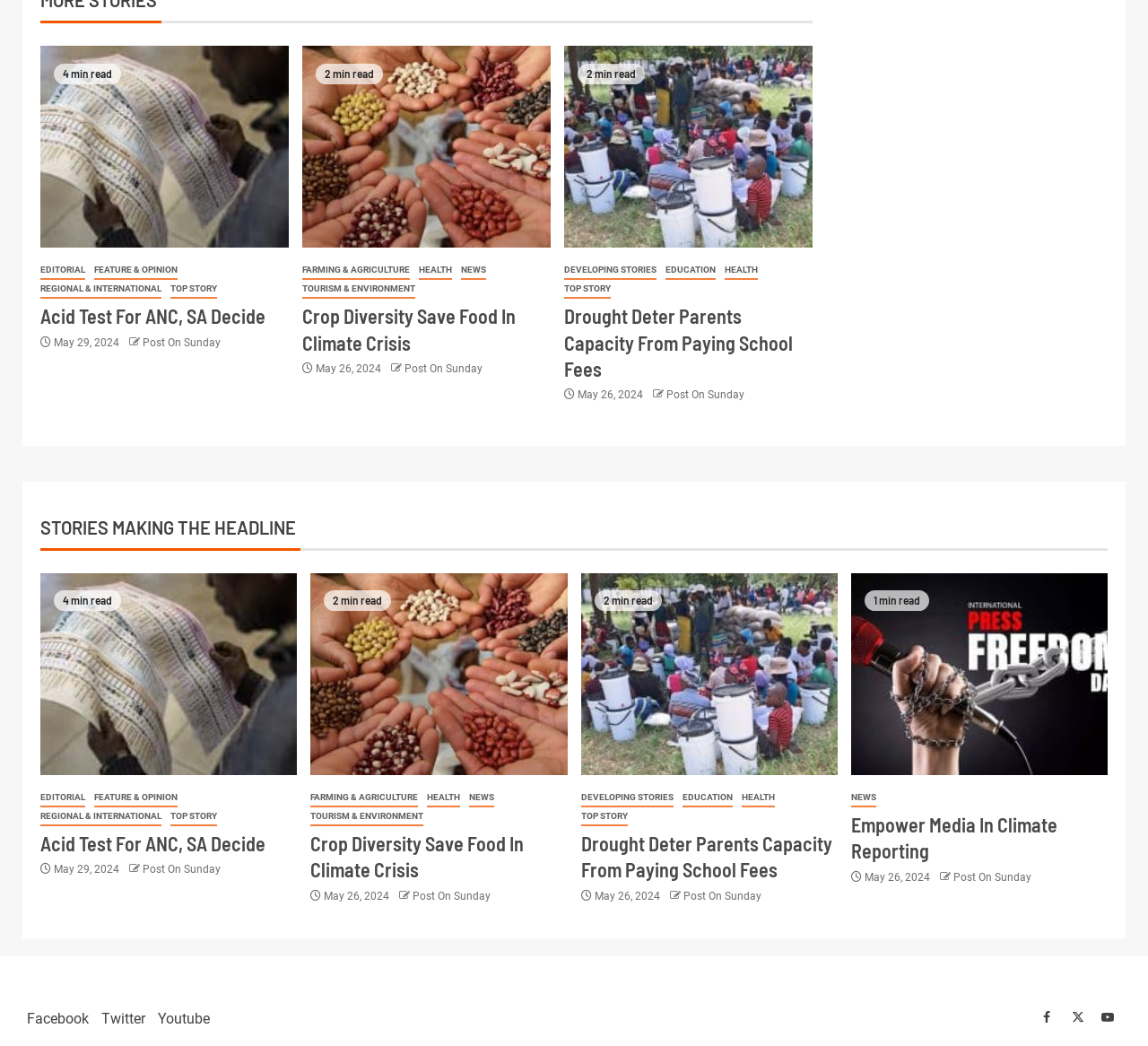Could you indicate the bounding box coordinates of the region to click in order to complete this instruction: "explore African Dating Sites Free".

None